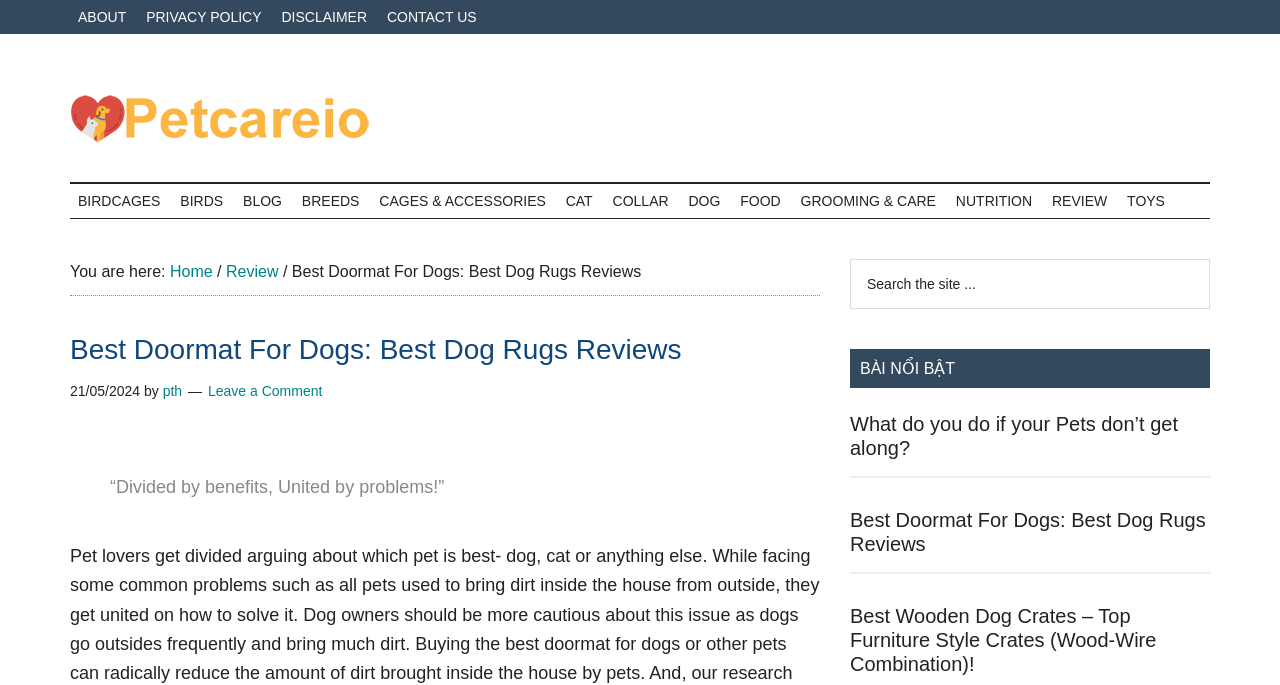What is the purpose of the search box in the Primary Sidebar?
Provide a concise answer using a single word or phrase based on the image.

Search the site